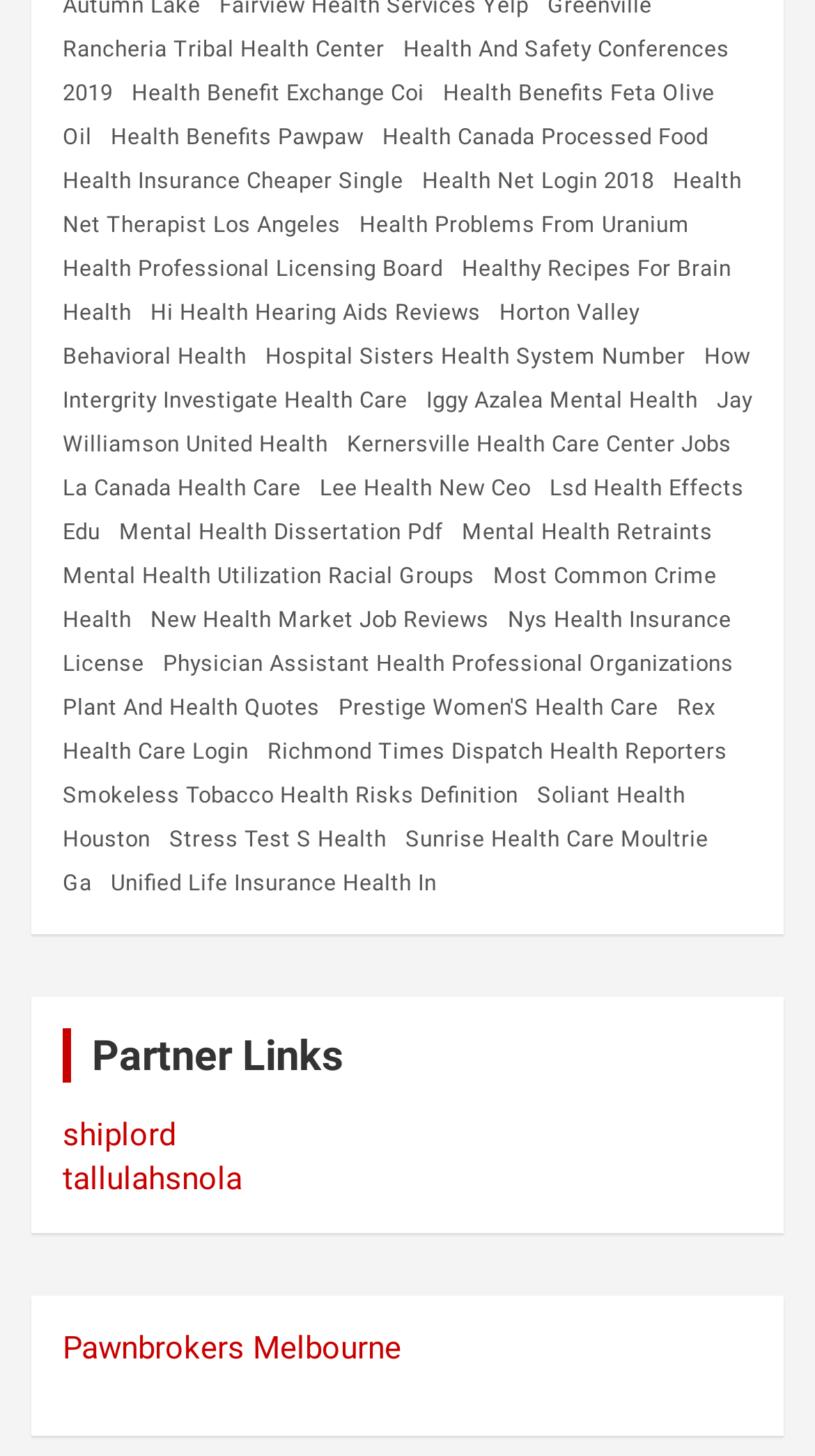Show the bounding box coordinates of the region that should be clicked to follow the instruction: "Explore Health Benefits Feta Olive Oil."

[0.077, 0.04, 0.877, 0.118]